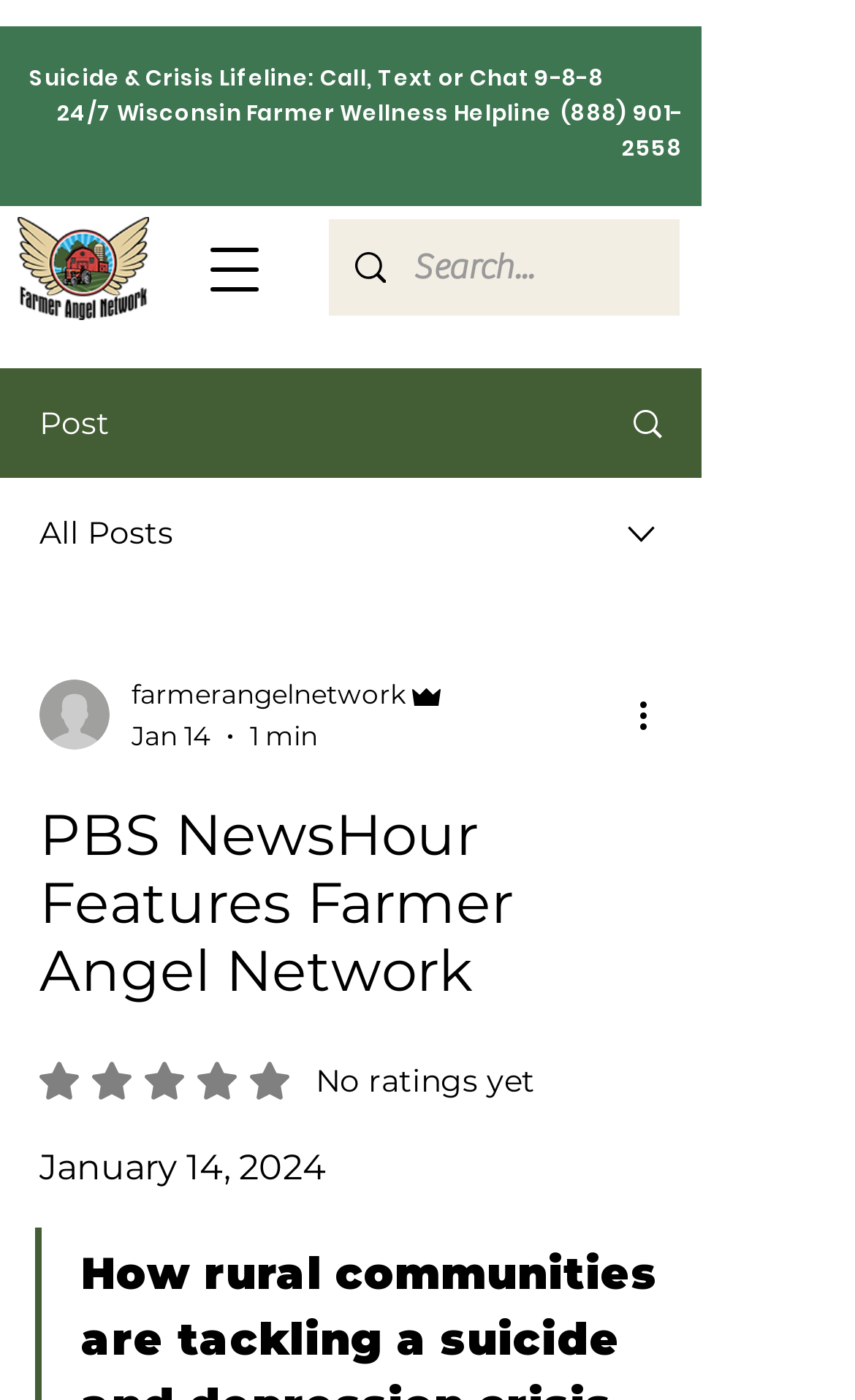Provide a brief response to the question below using one word or phrase:
What is the date of the article?

January 14, 2024